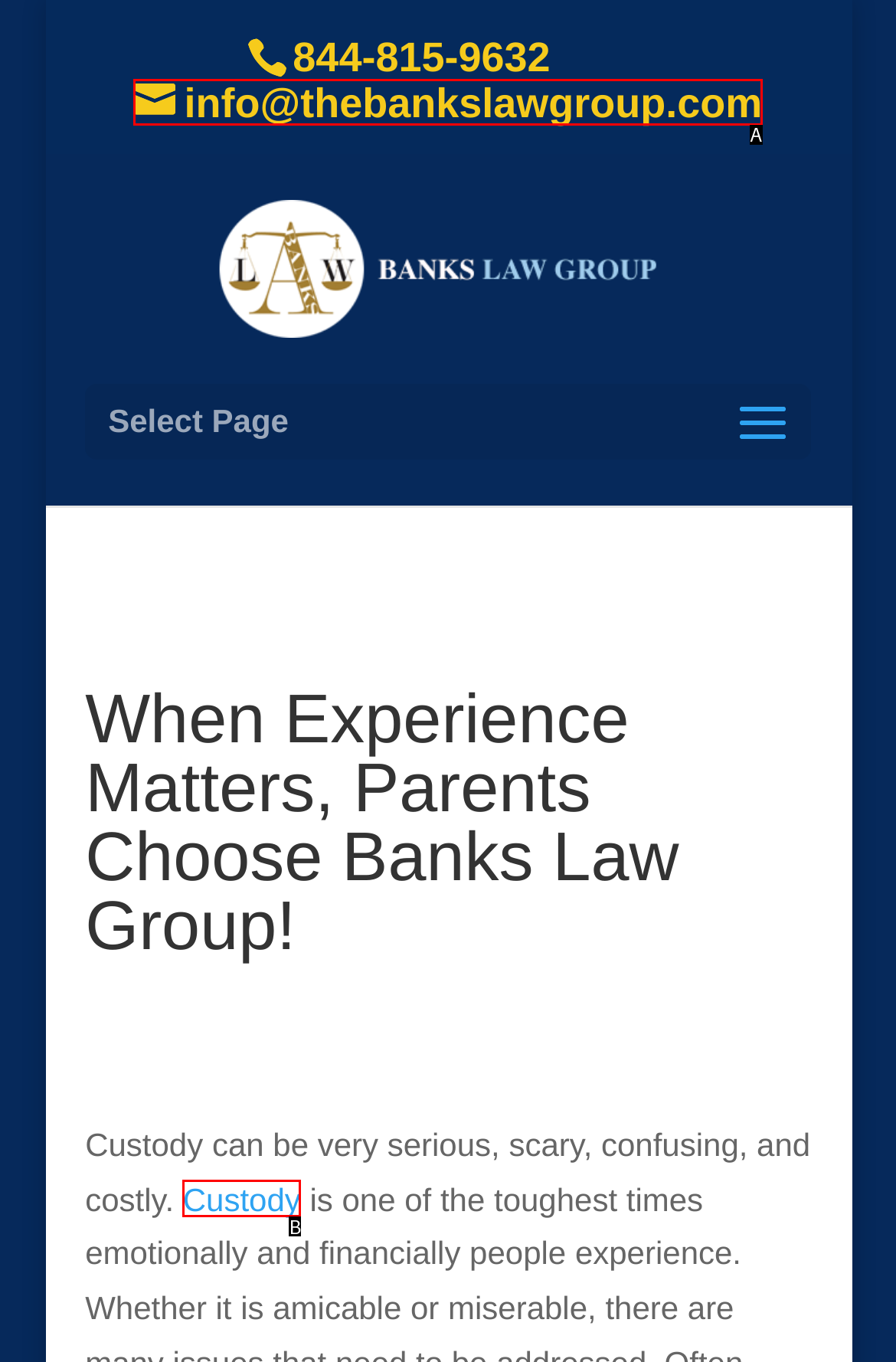Using the description: Custody
Identify the letter of the corresponding UI element from the choices available.

B